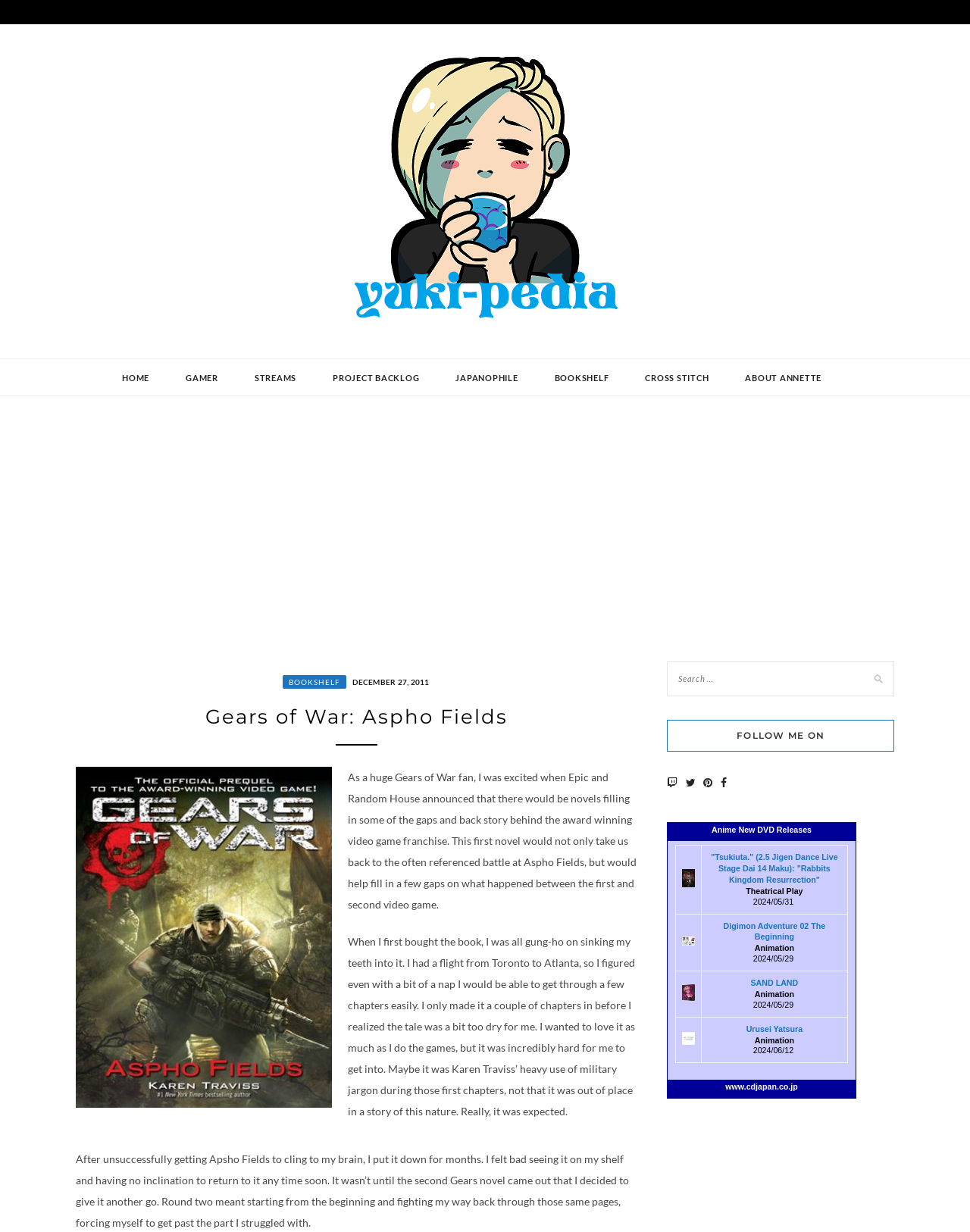What is the title of the blog post?
Look at the image and respond to the question as thoroughly as possible.

The title of the blog post can be found in the heading element with the text 'Gears of War: Aspho Fields' which is located below the website logo and navigation menu.